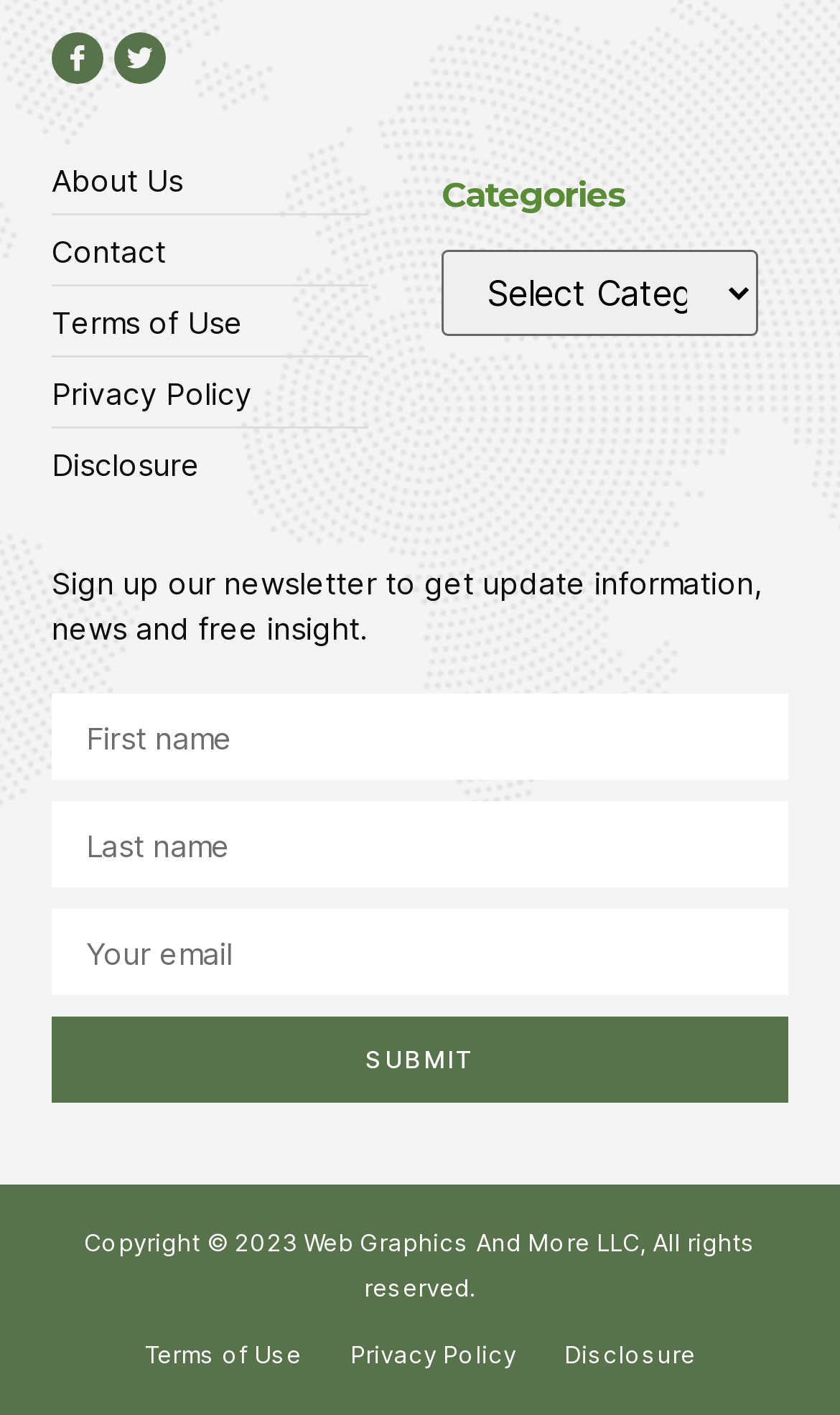Locate the bounding box coordinates of the element that should be clicked to fulfill the instruction: "Enter your first name".

[0.062, 0.491, 0.938, 0.552]